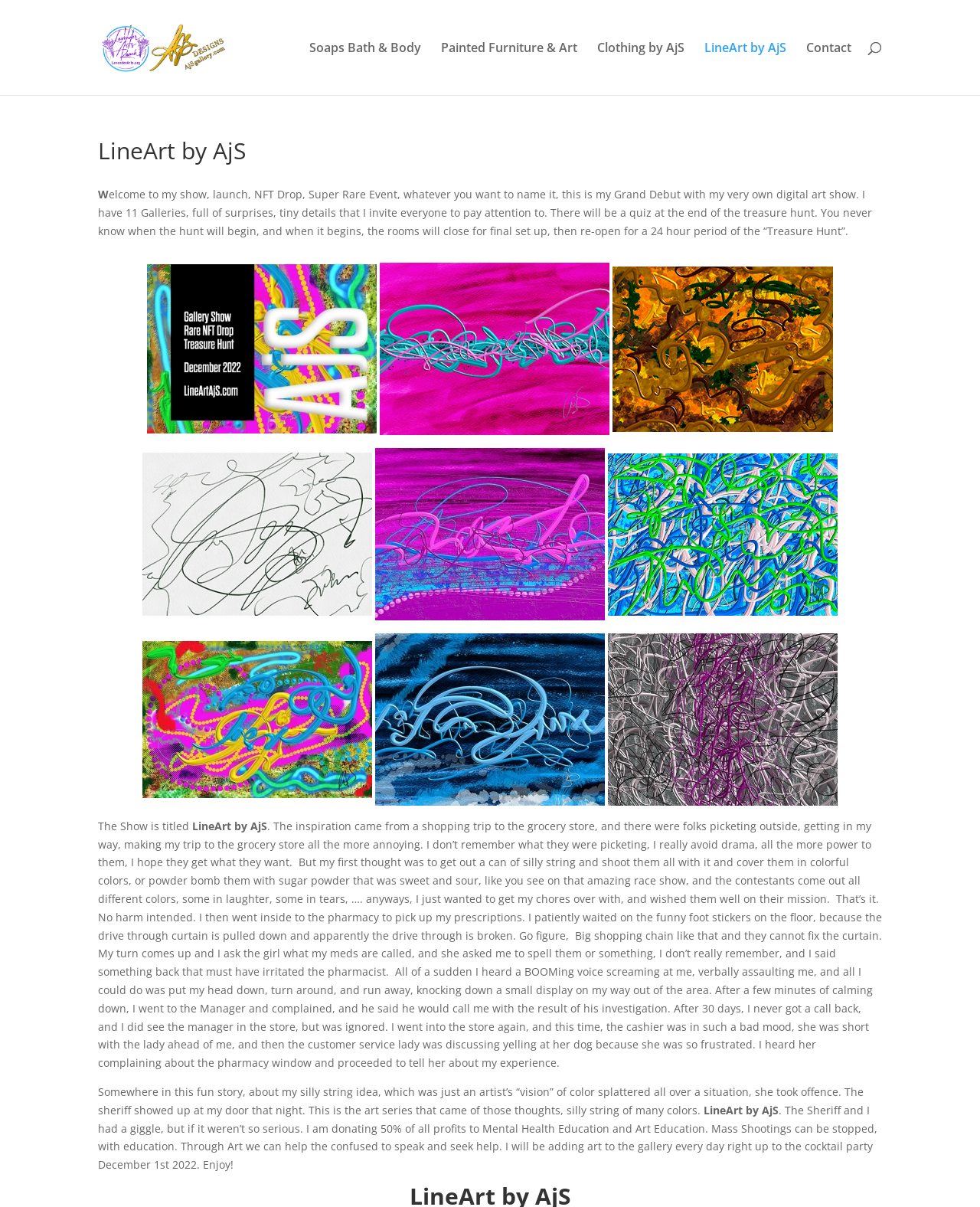What is the name of the artist?
Please provide an in-depth and detailed response to the question.

The name of the artist can be found in the link 'AjS Gallery MetaQueen ArtistAmy' at the top of the webpage, and also in the heading 'LineArt by AjS' and various other links and text throughout the page.